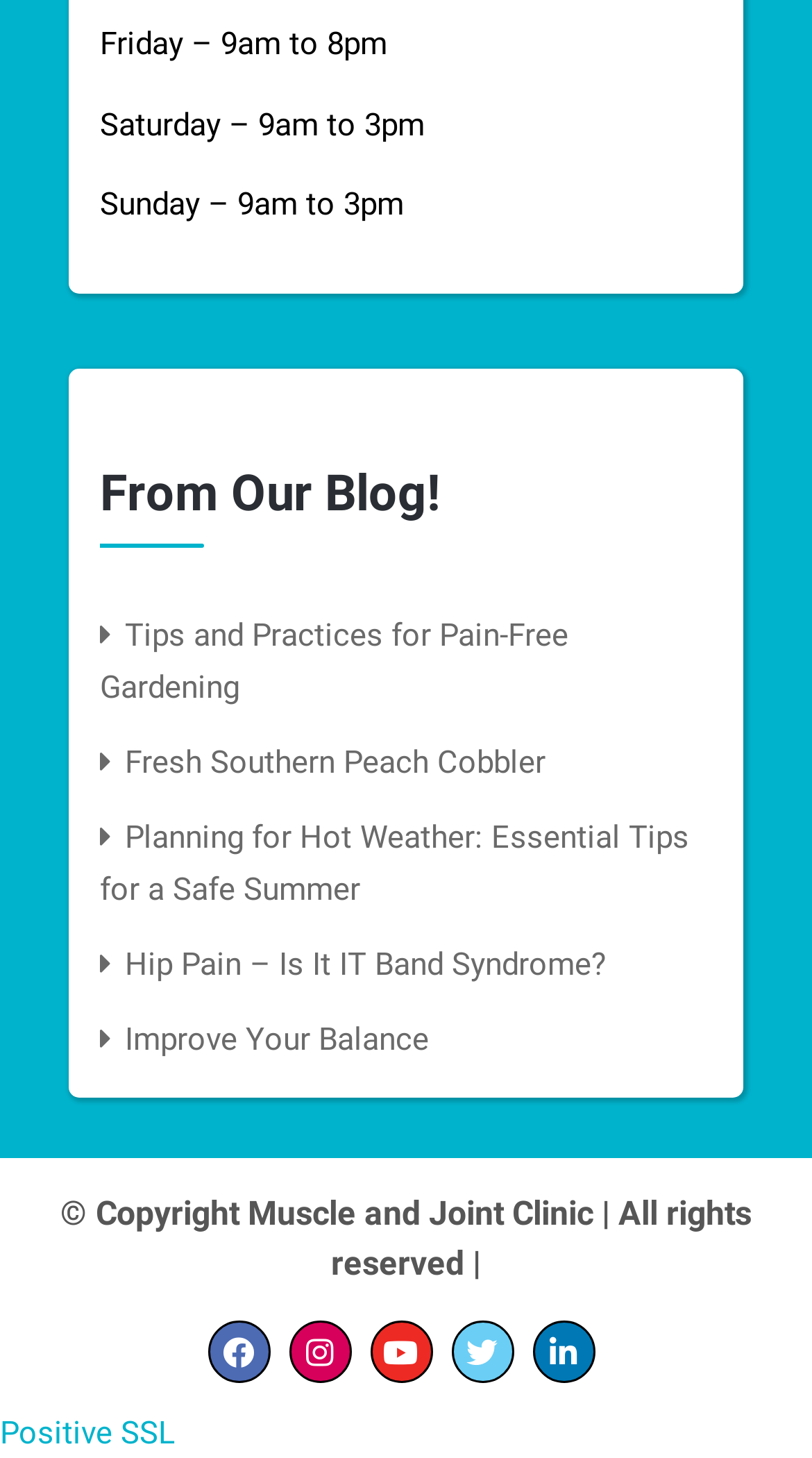How many links are there in the blog section?
Could you answer the question with a detailed and thorough explanation?

I counted the number of link elements in the blog section and found 5 links with titles 'Tips and Practices for Pain-Free Gardening', 'Fresh Southern Peach Cobbler', 'Planning for Hot Weather: Essential Tips for a Safe Summer', 'Hip Pain – Is It IT Band Syndrome?', and 'Improve Your Balance'.